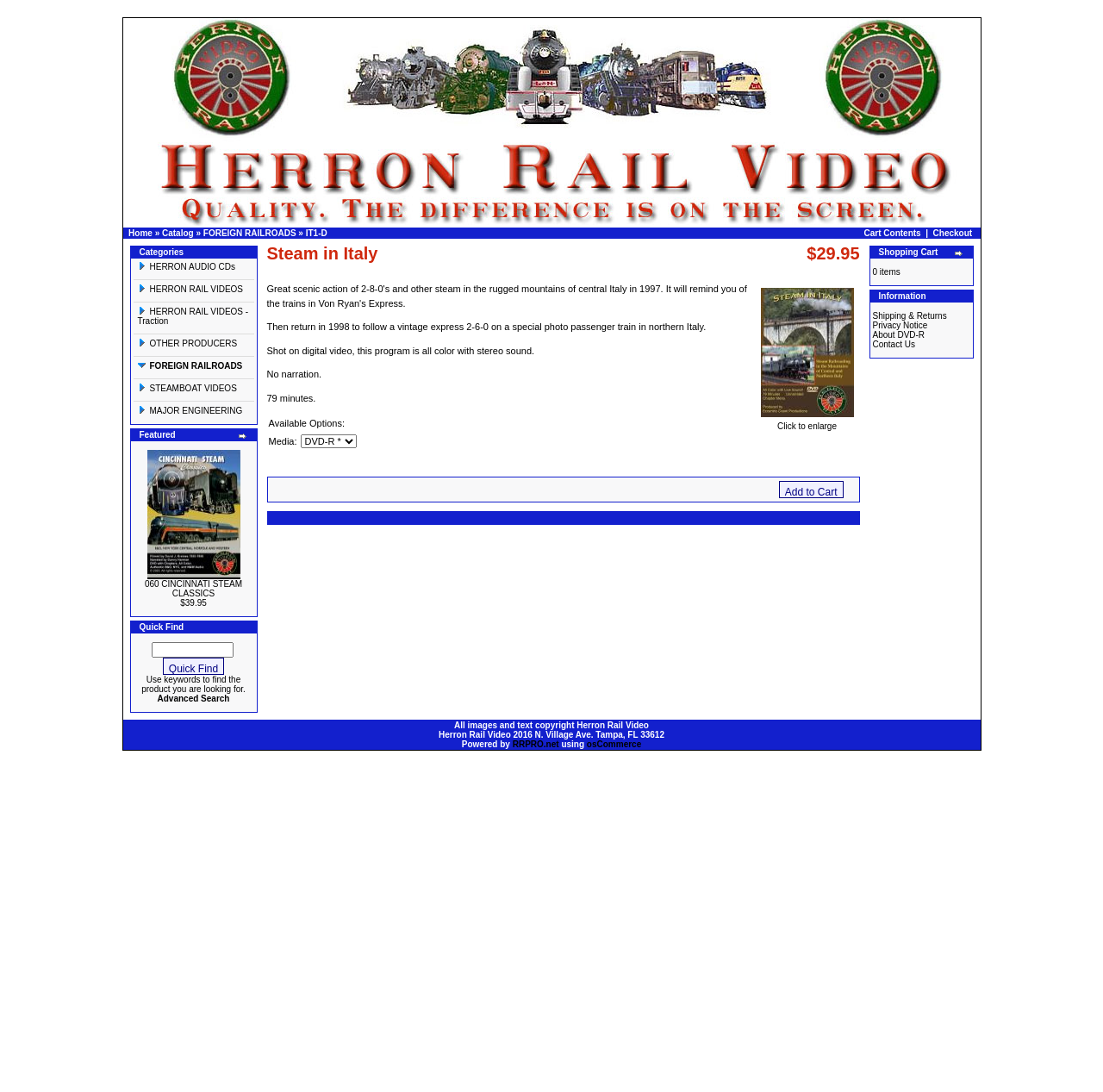Respond with a single word or phrase to the following question:
What is the price of 060 CINCINNATI STEAM CLASSICS?

$39.95